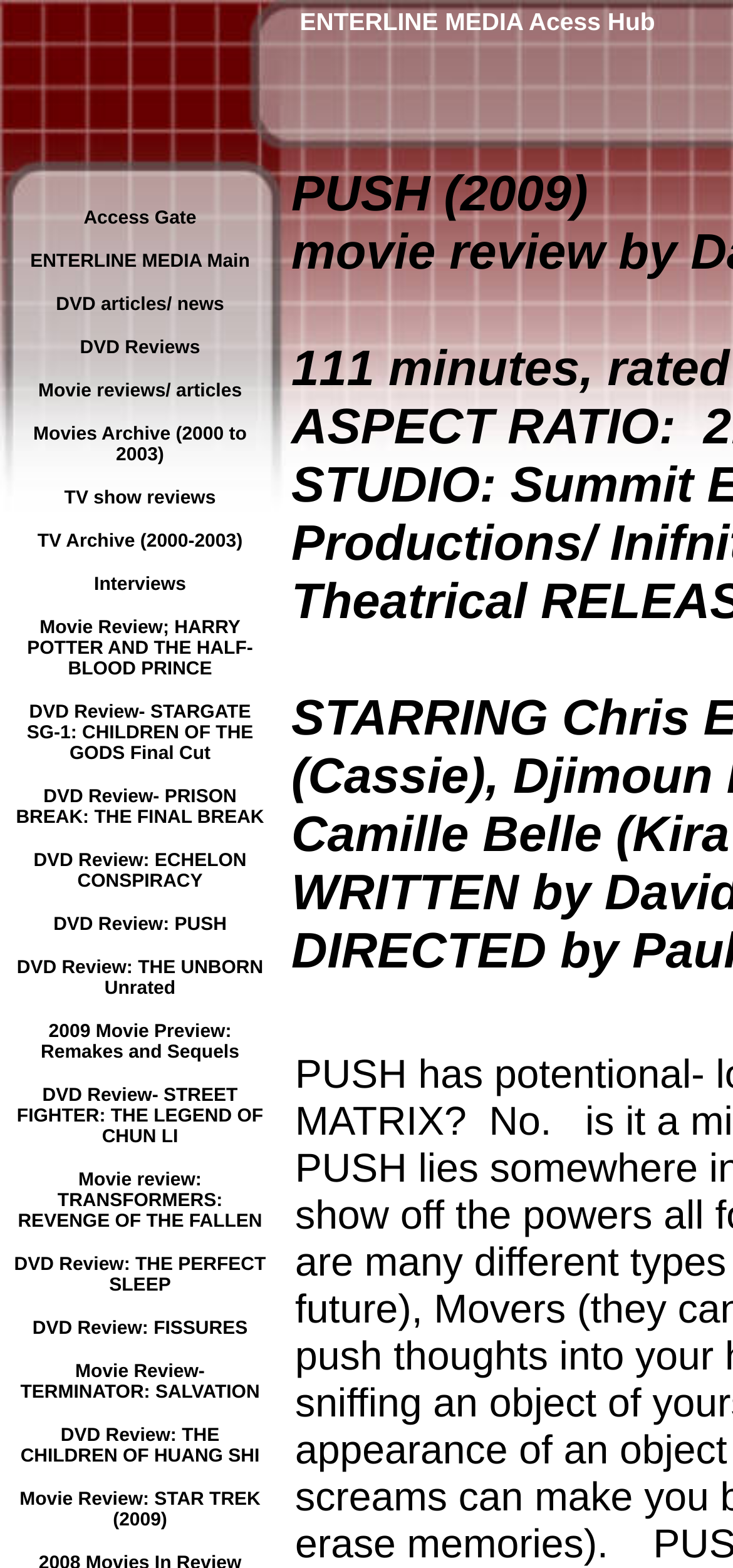Answer with a single word or phrase: 
How many links are there in the grid?

21